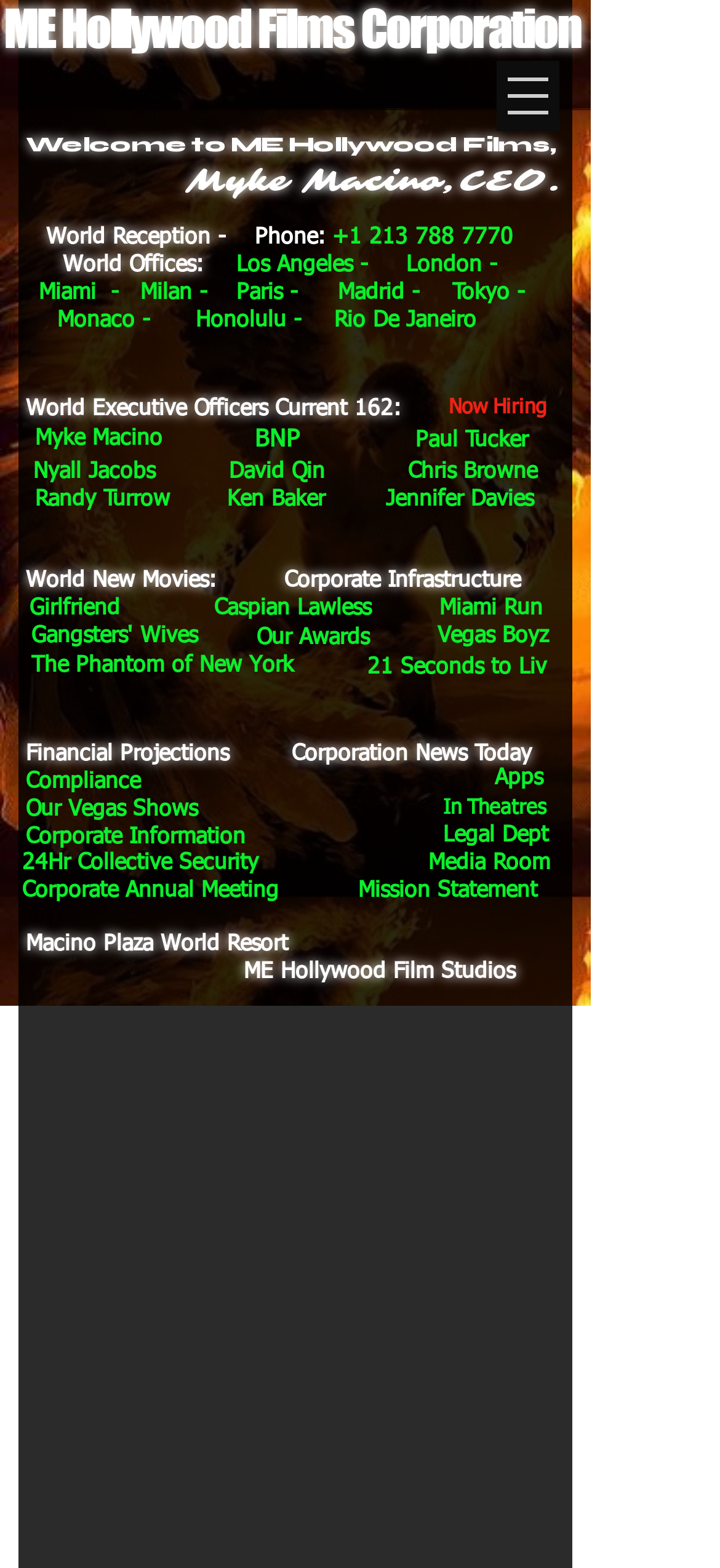Find the bounding box coordinates of the element to click in order to complete the given instruction: "Explore World New Movies."

[0.036, 0.362, 0.3, 0.378]